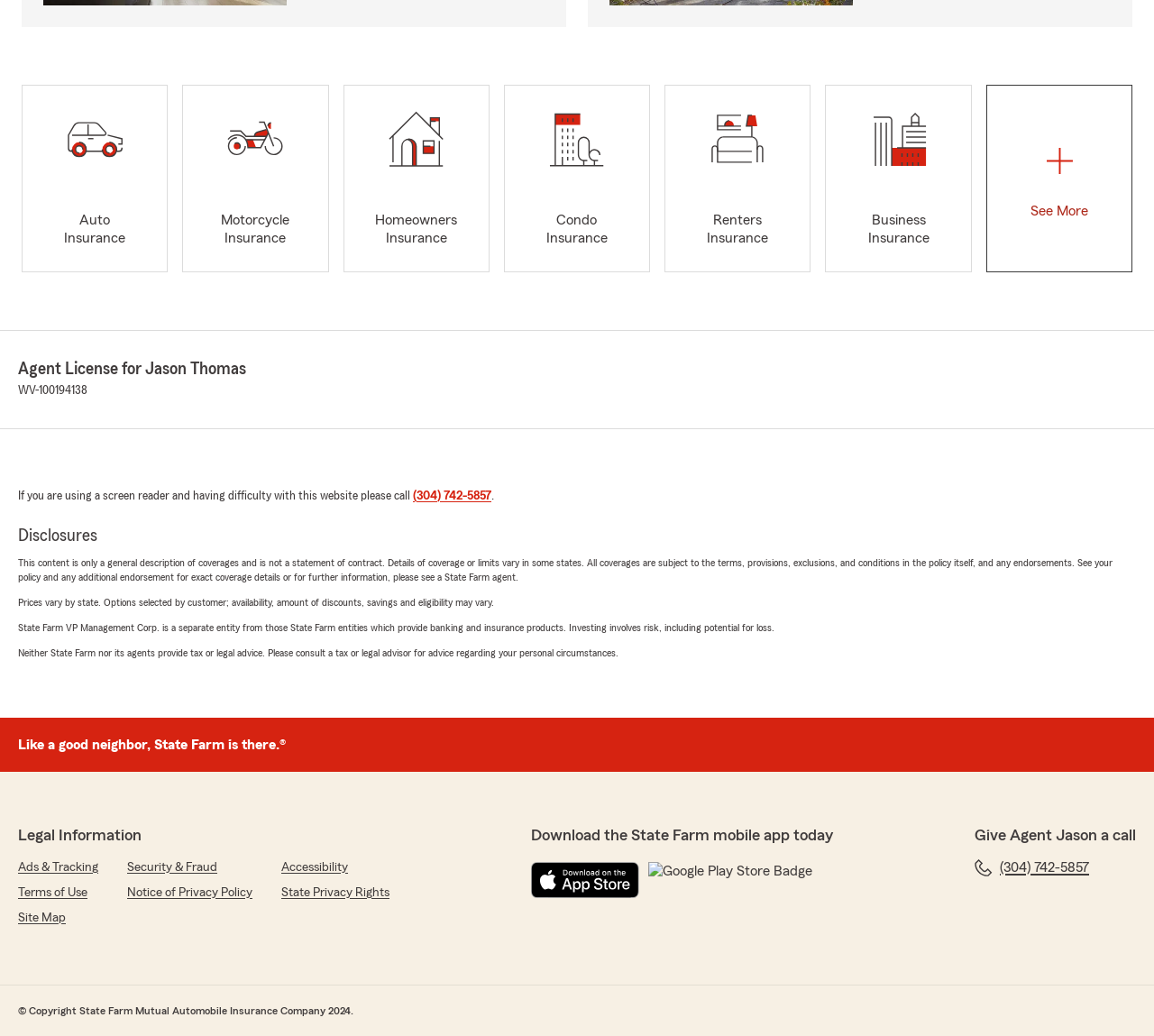What is the phone number to call for assistance?
Using the visual information, answer the question in a single word or phrase.

(304) 742-5857